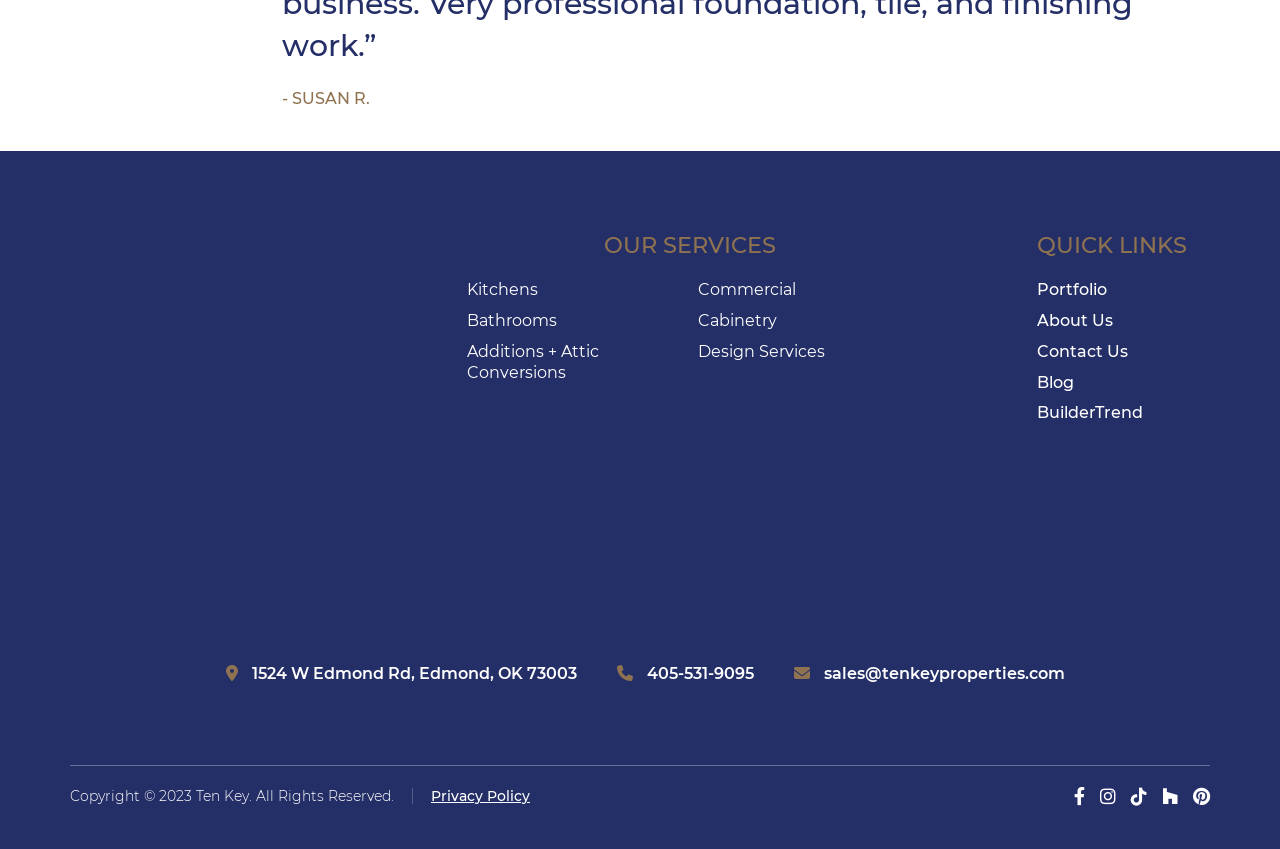Locate the bounding box coordinates of the item that should be clicked to fulfill the instruction: "Read the blog".

[0.81, 0.439, 0.839, 0.461]